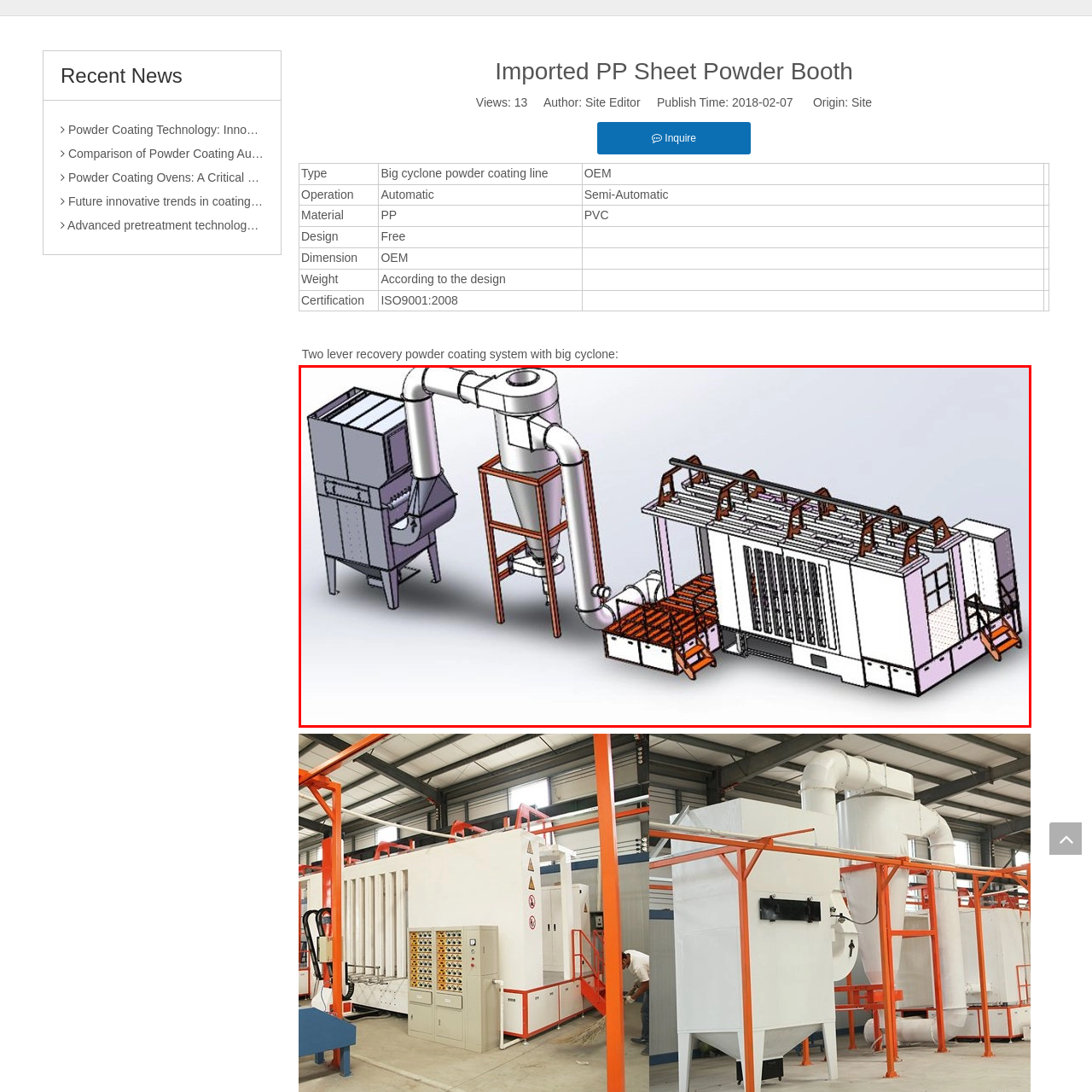Analyze the content inside the red box, What is the function of the tracks in the main coating chamber? Provide a short answer using a single word or phrase.

Convey items